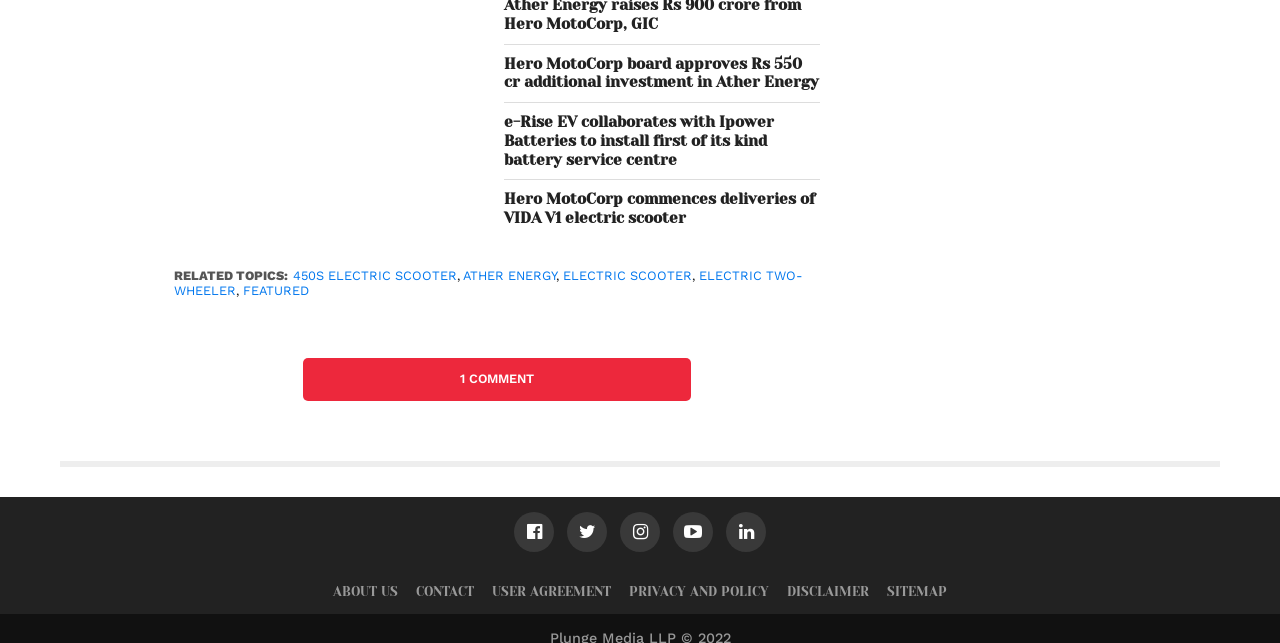Identify the bounding box coordinates of the specific part of the webpage to click to complete this instruction: "Click the link to view the review of The October Man".

None